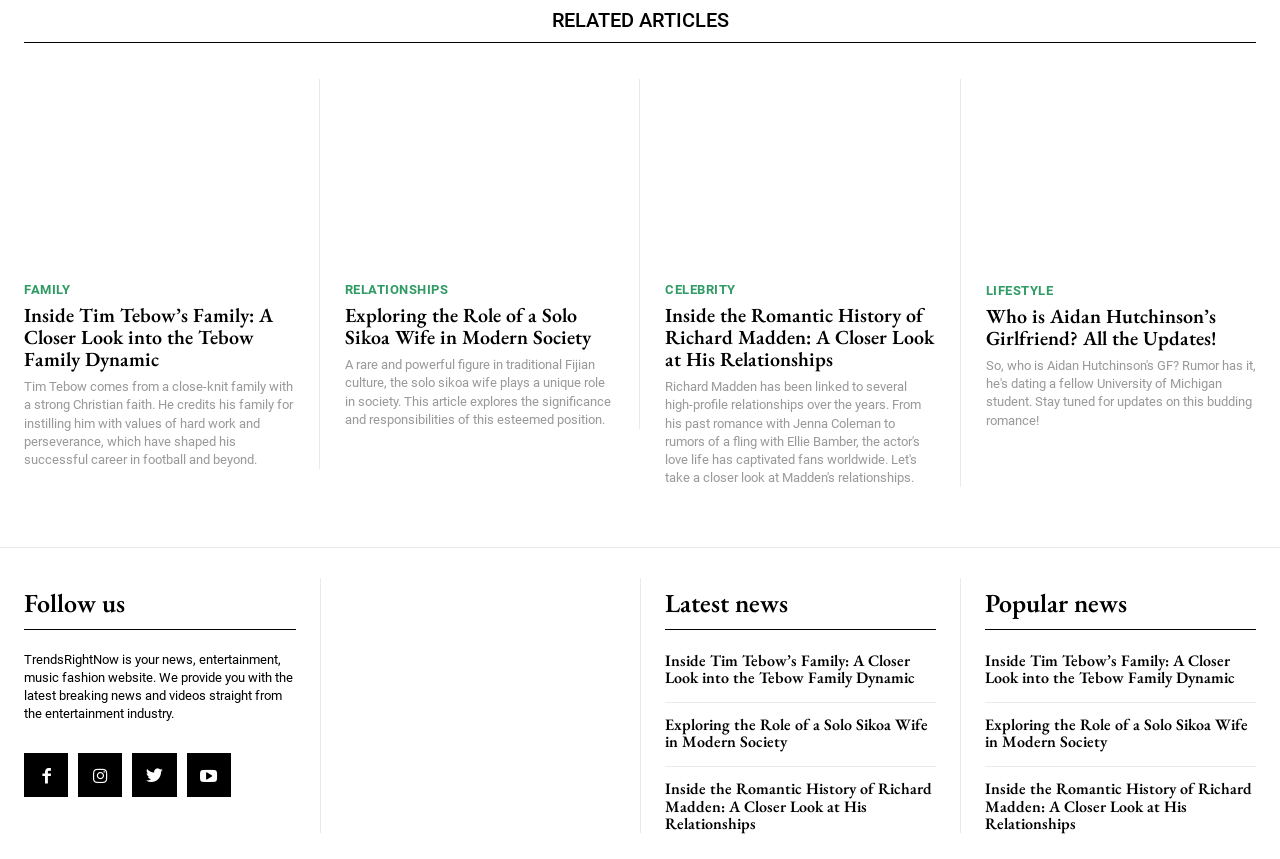Please identify the bounding box coordinates of the area I need to click to accomplish the following instruction: "View the latest news".

[0.52, 0.758, 0.731, 0.799]